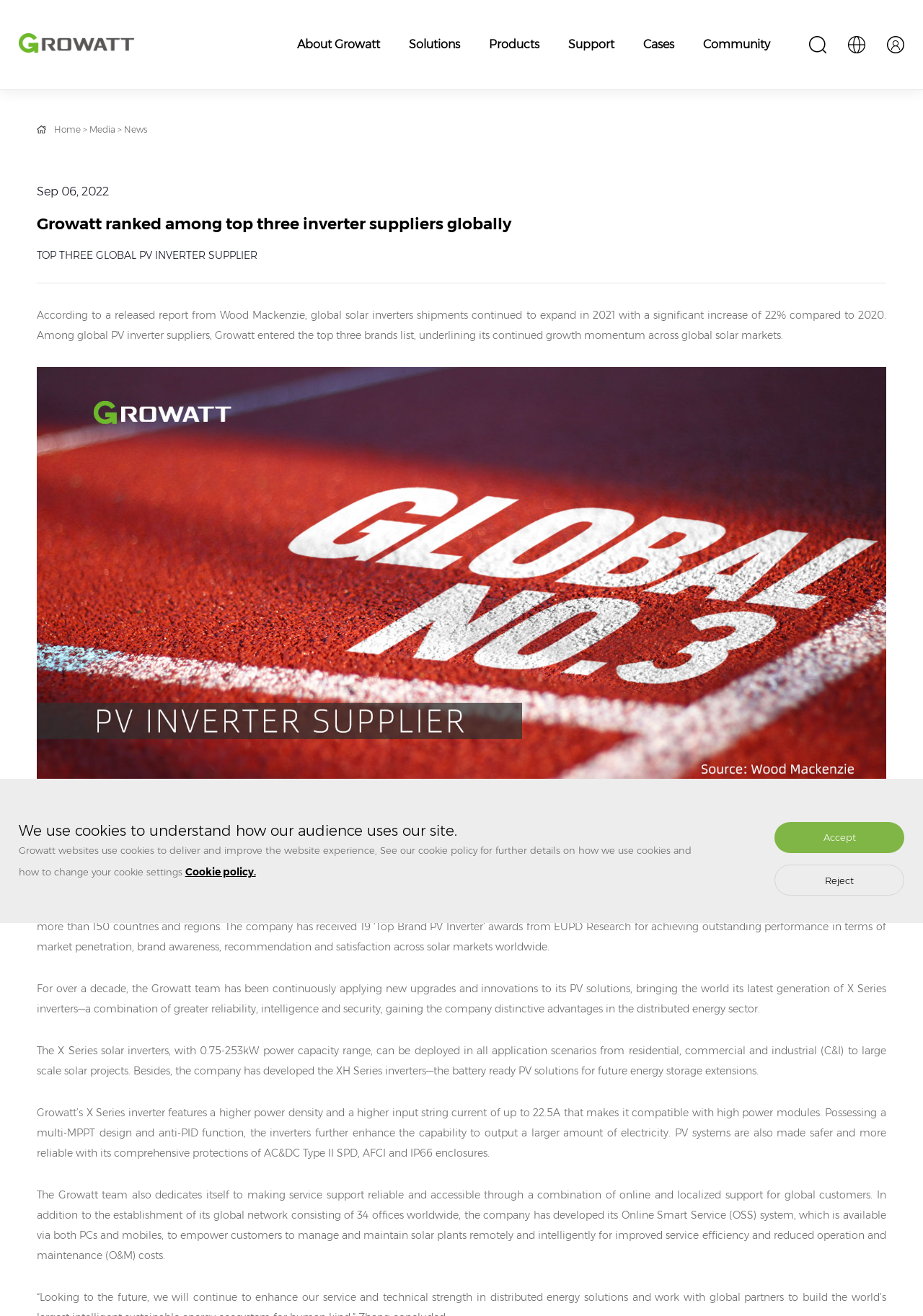What is the power capacity range of Growatt's X Series inverters?
Refer to the screenshot and respond with a concise word or phrase.

0.75-253kW